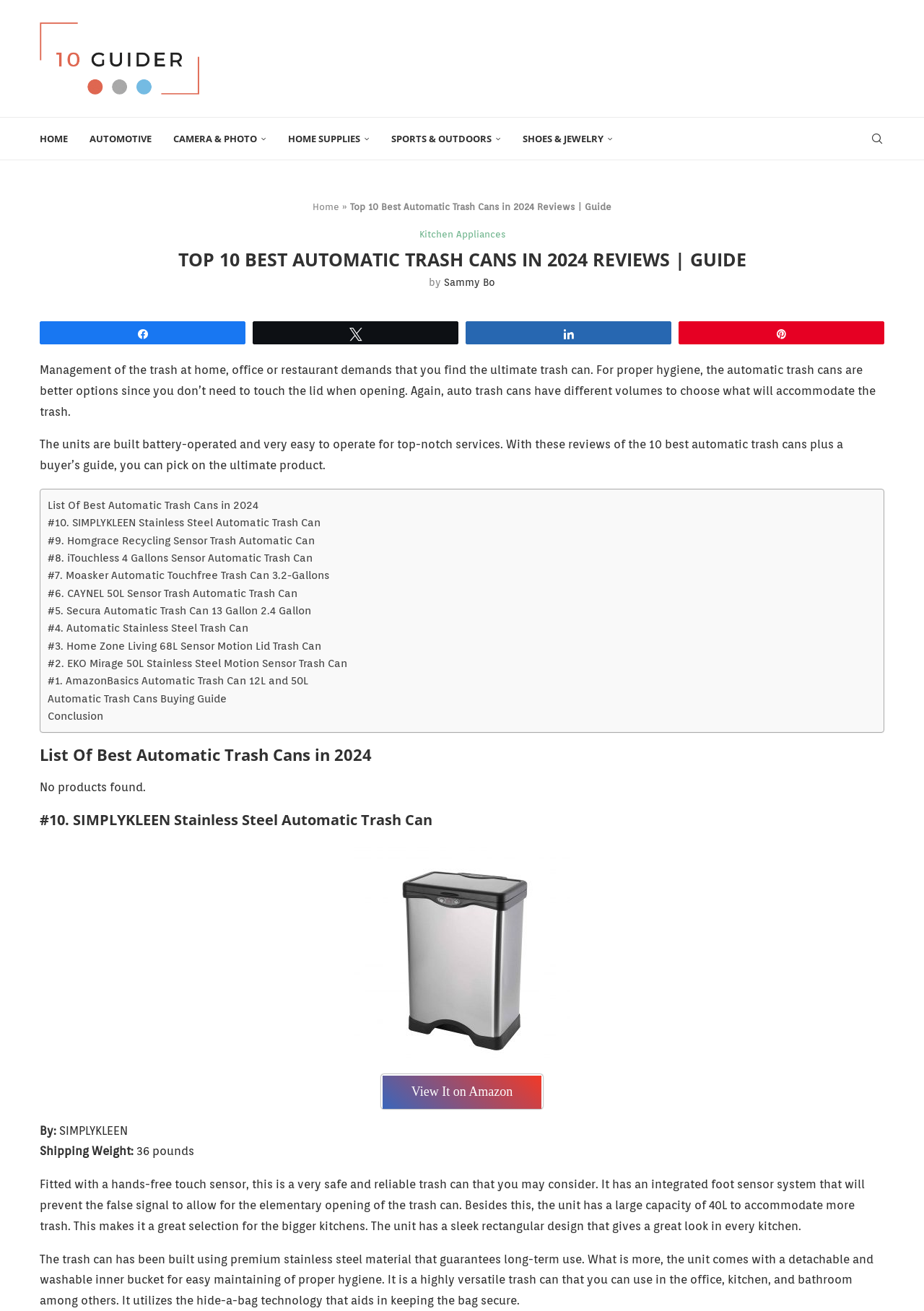Identify the bounding box coordinates of the section that should be clicked to achieve the task described: "Click on the 'HOME' link".

[0.043, 0.09, 0.073, 0.122]